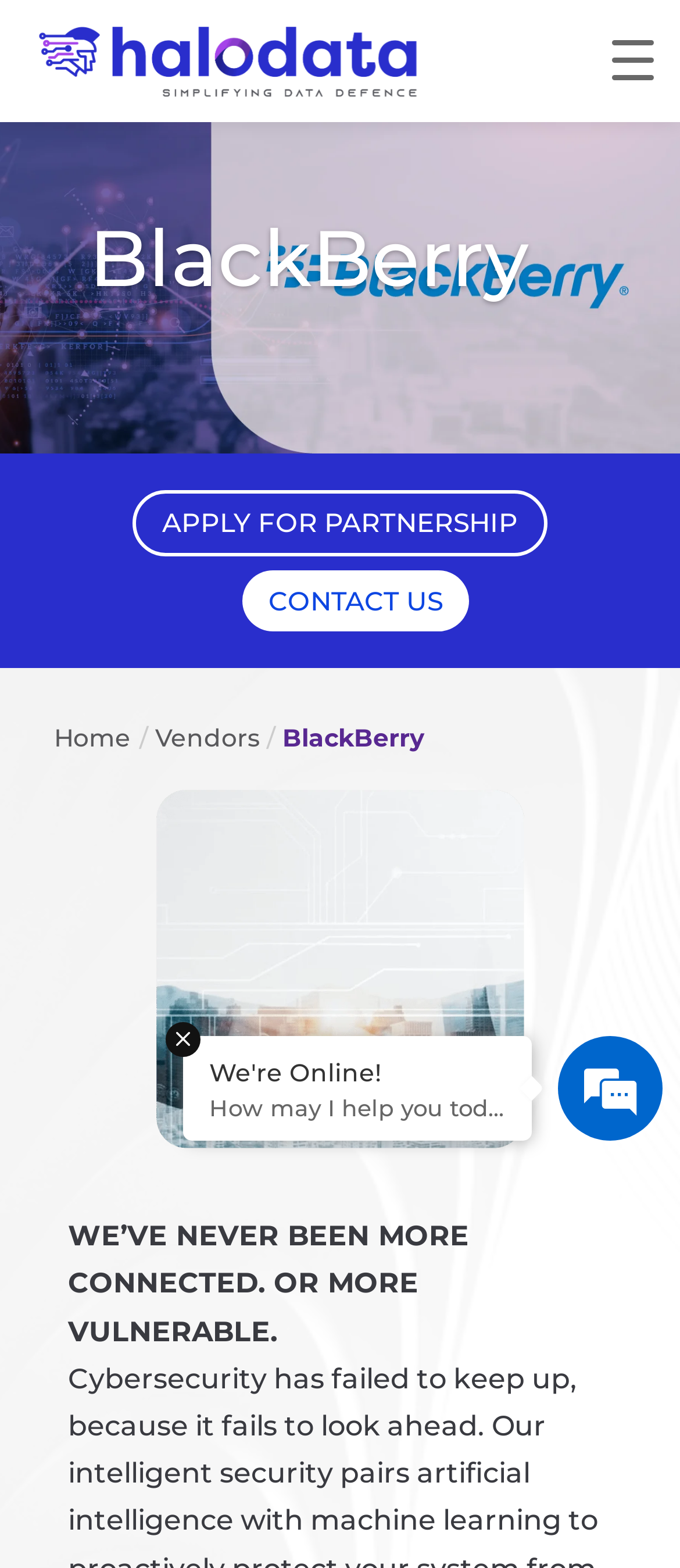Is there a chat support available?
Please provide a comprehensive and detailed answer to the question.

The presence of a chat support can be inferred from the text 'How may I help you today?' which suggests that there is a chat support available to assist users.